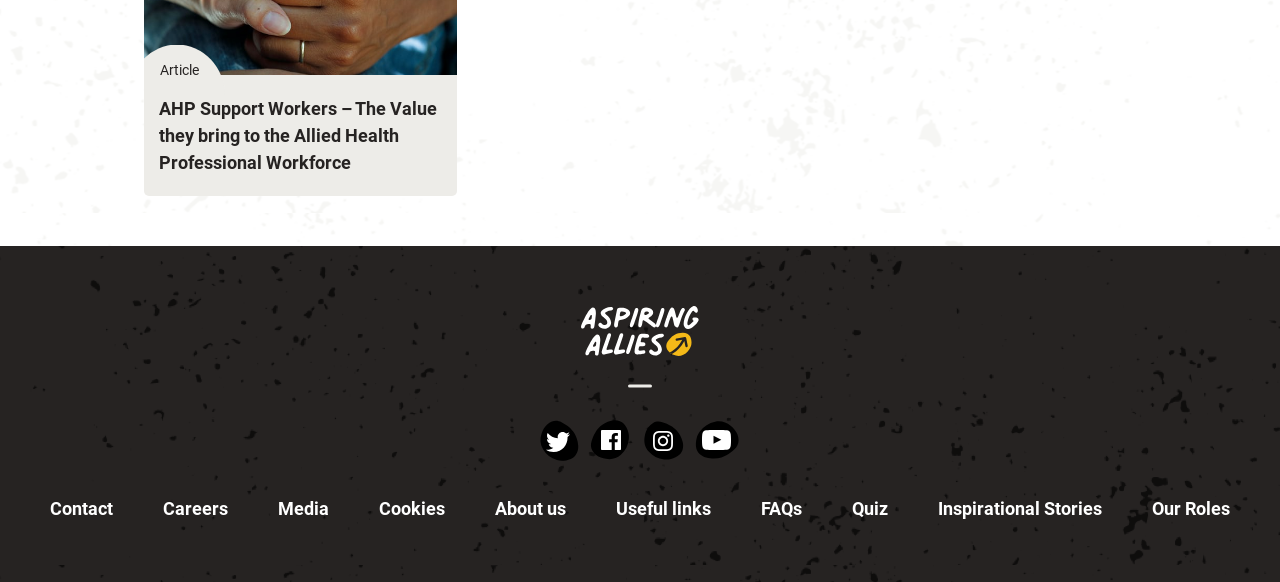Determine the bounding box coordinates for the area that should be clicked to carry out the following instruction: "Go to Contact page".

[0.039, 0.85, 0.088, 0.896]